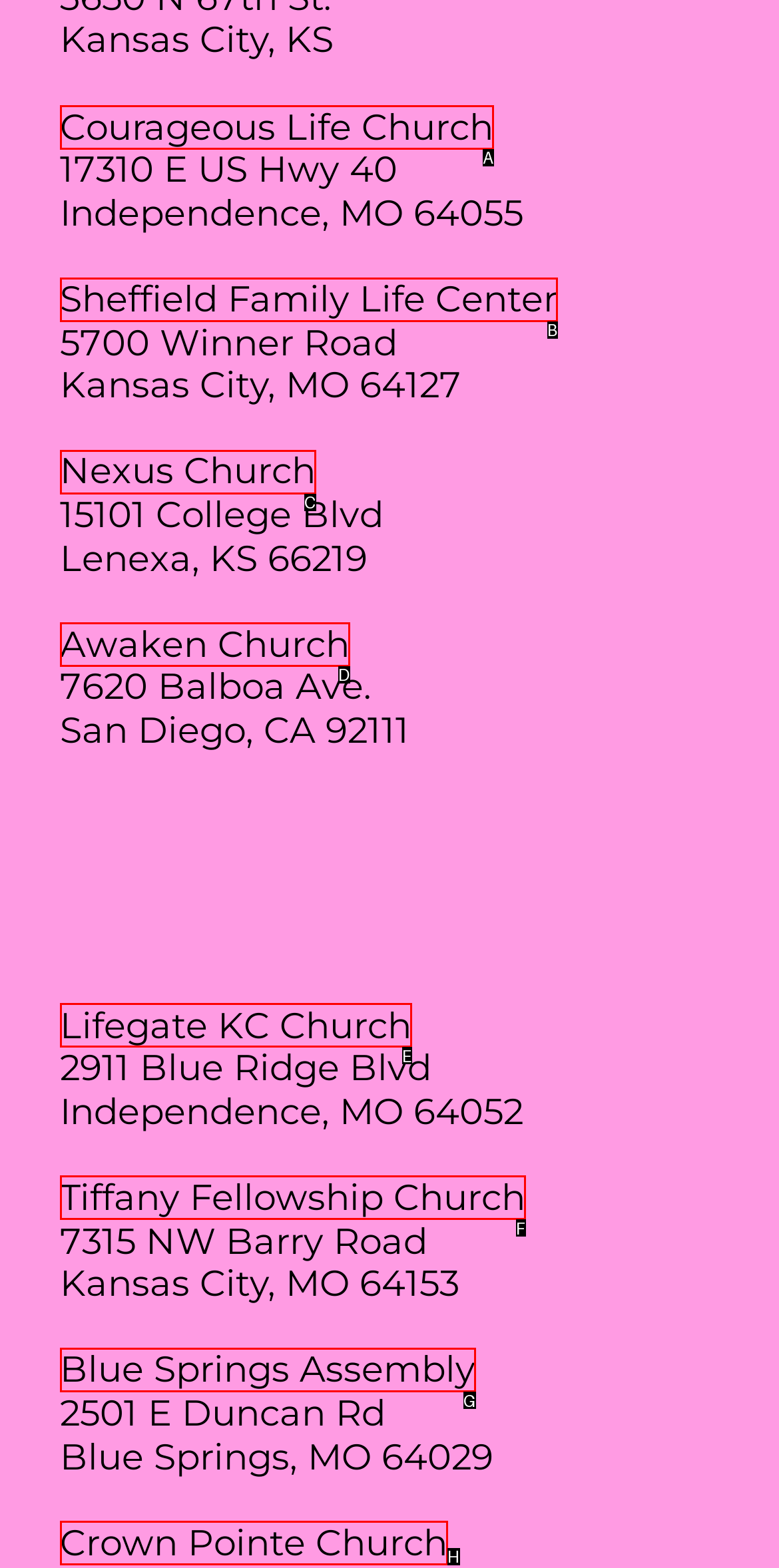Tell me which one HTML element I should click to complete the following task: explore Awaken Church Answer with the option's letter from the given choices directly.

D